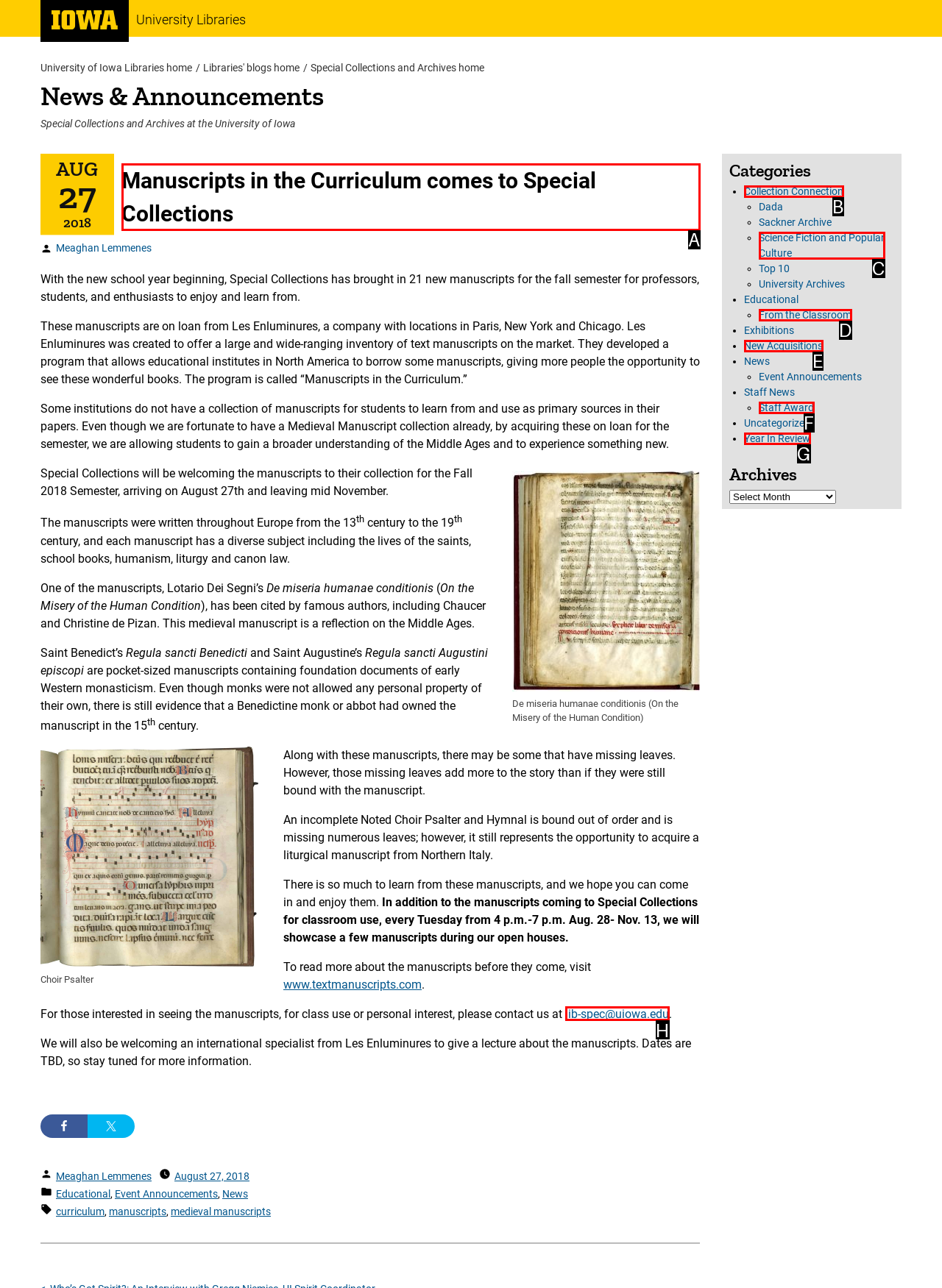Tell me which option I should click to complete the following task: View Manuscripts in the Curriculum comes to Special Collections
Answer with the option's letter from the given choices directly.

A